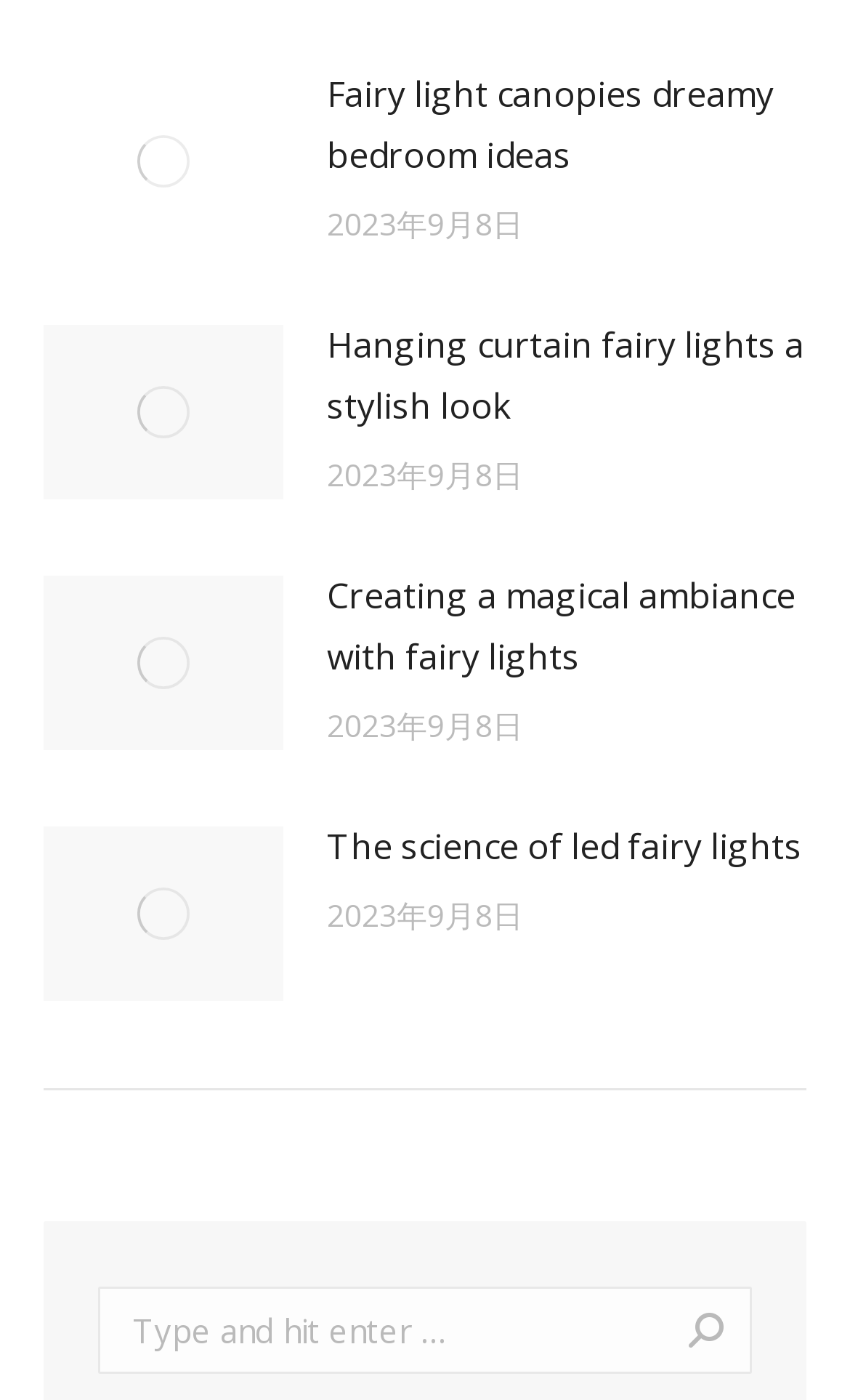For the following element description, predict the bounding box coordinates in the format (top-left x, top-left y, bottom-right x, bottom-right y). All values should be floating point numbers between 0 and 1. Description: parent_node: Search: value="Go!"

[0.703, 0.919, 0.856, 0.981]